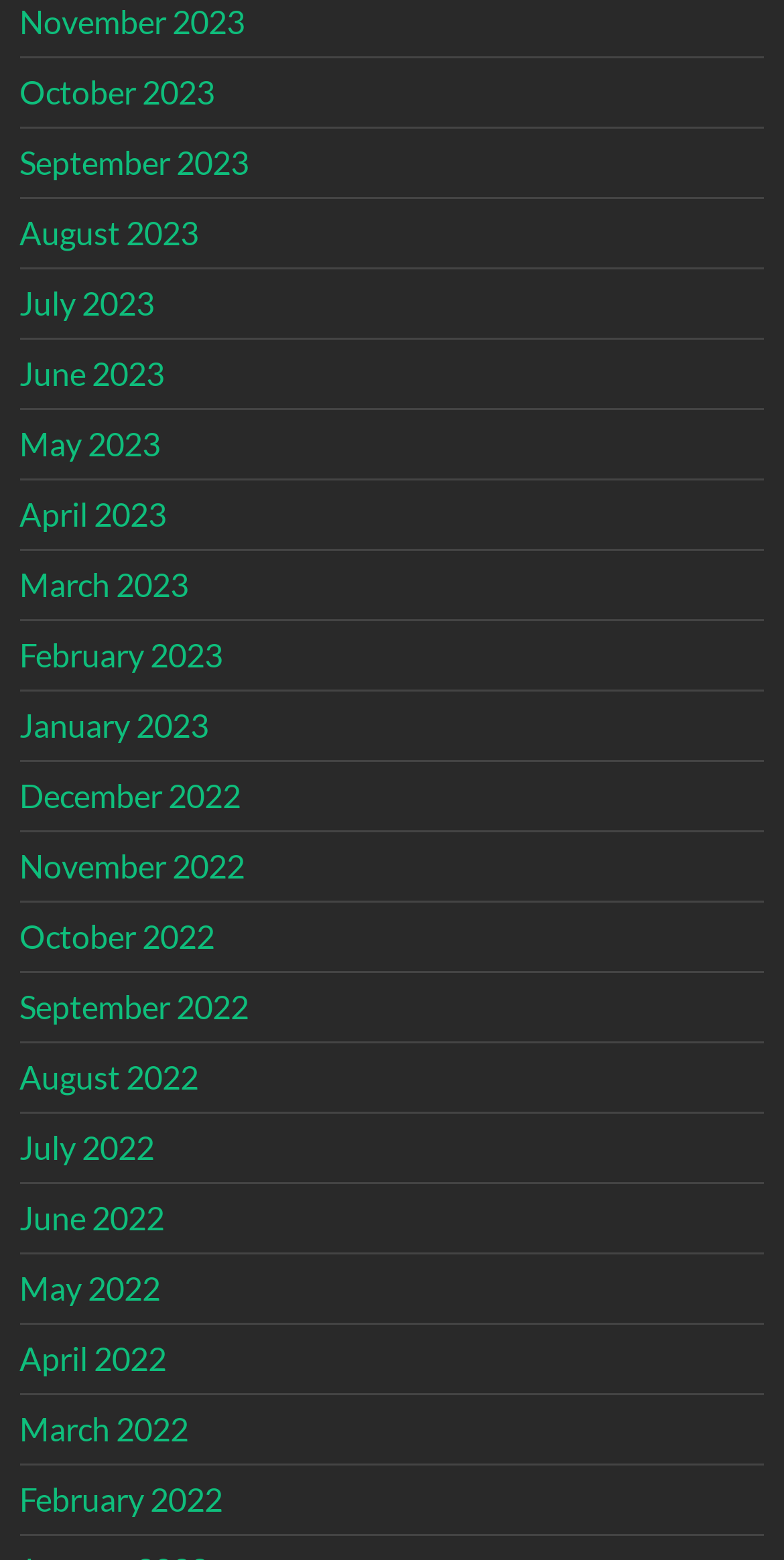Given the content of the image, can you provide a detailed answer to the question?
How many links are there on the webpage?

I counted the number of link elements on the webpage and found 20 links, all of which have month and year text.